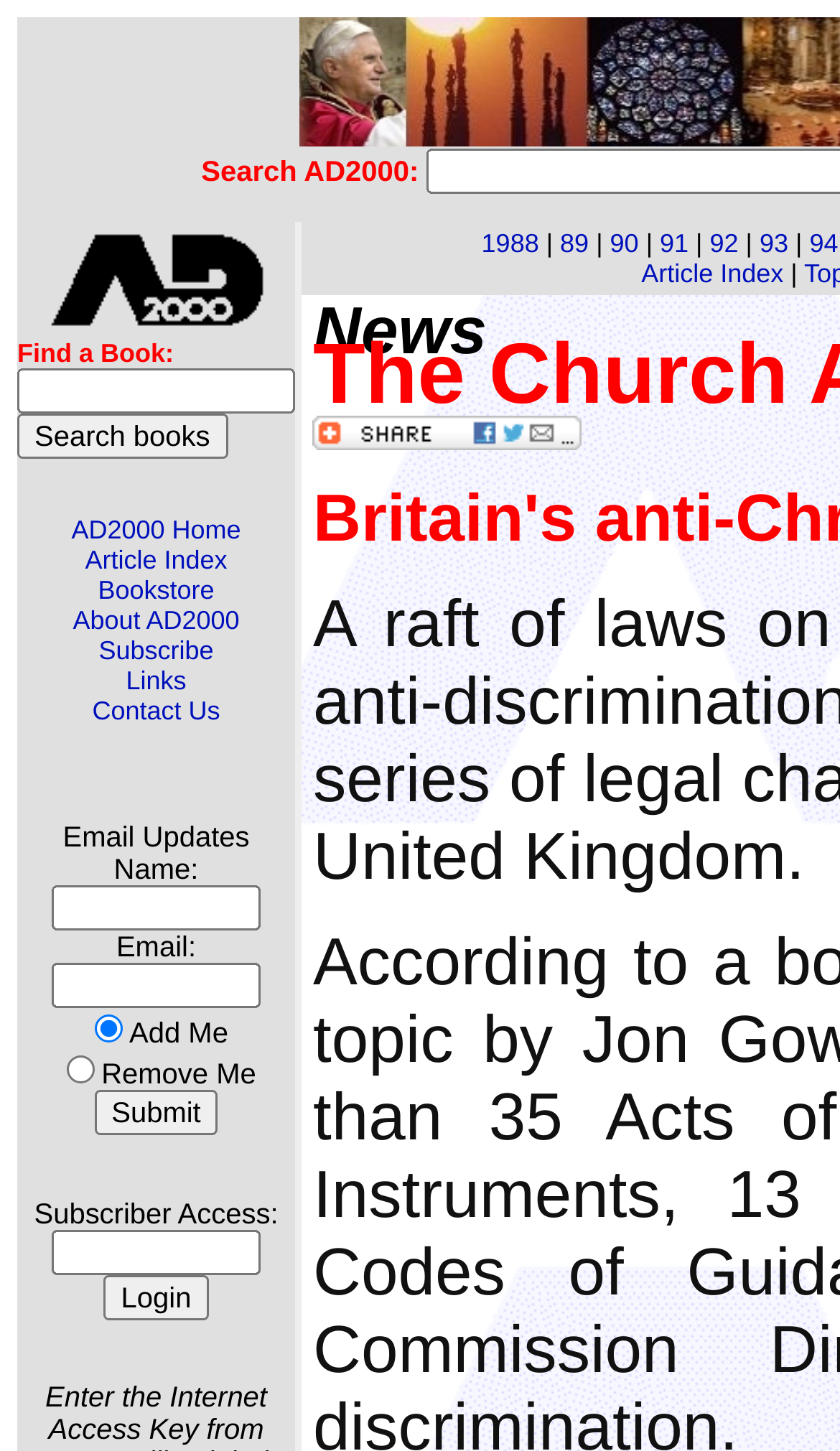Bounding box coordinates are given in the format (top-left x, top-left y, bottom-right x, bottom-right y). All values should be floating point numbers between 0 and 1. Provide the bounding box coordinate for the UI element described as: Subscribe

[0.117, 0.438, 0.254, 0.459]